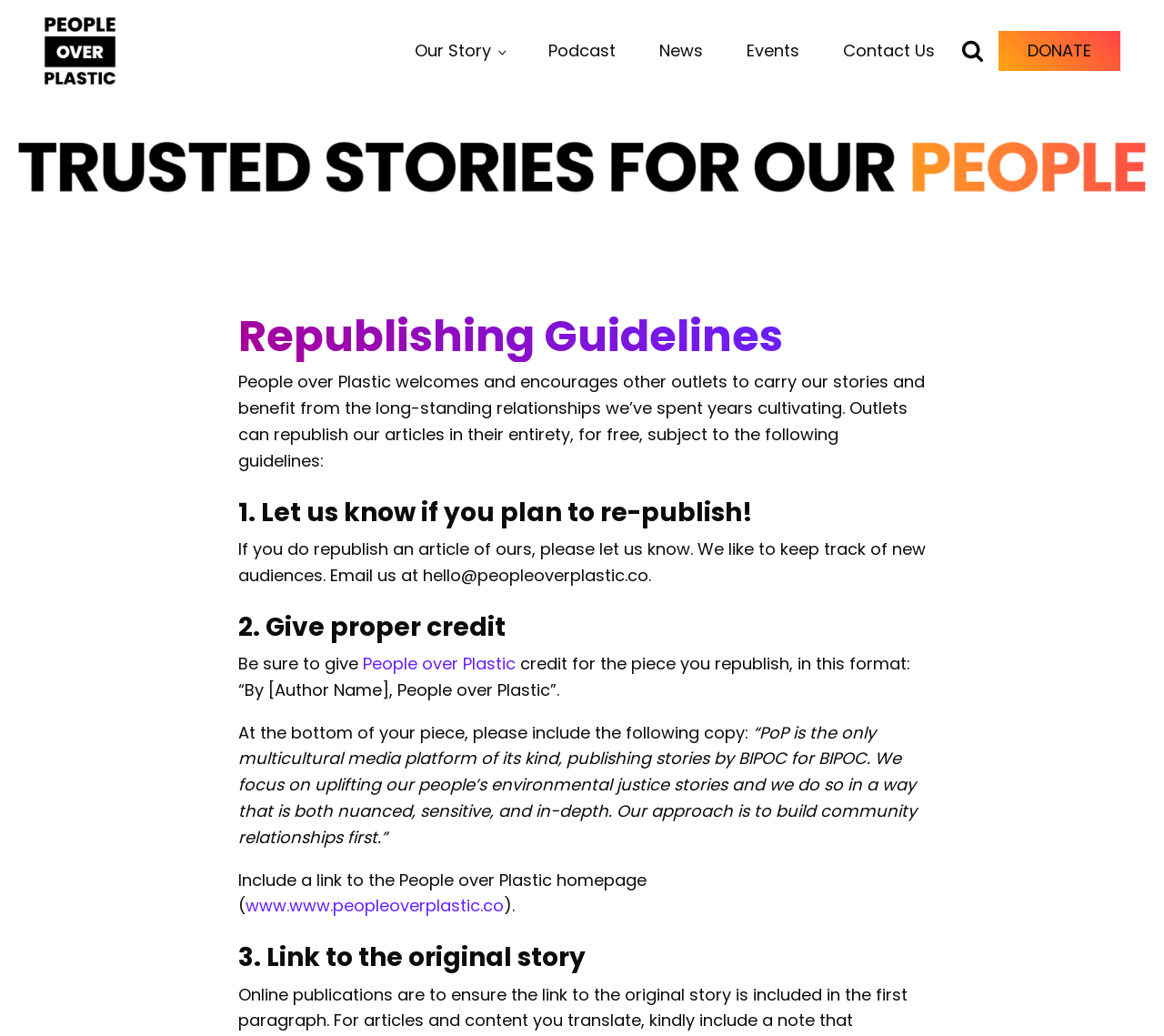Please identify the bounding box coordinates of the element I should click to complete this instruction: 'Visit the 'ArtReview' website'. The coordinates should be given as four float numbers between 0 and 1, like this: [left, top, right, bottom].

None